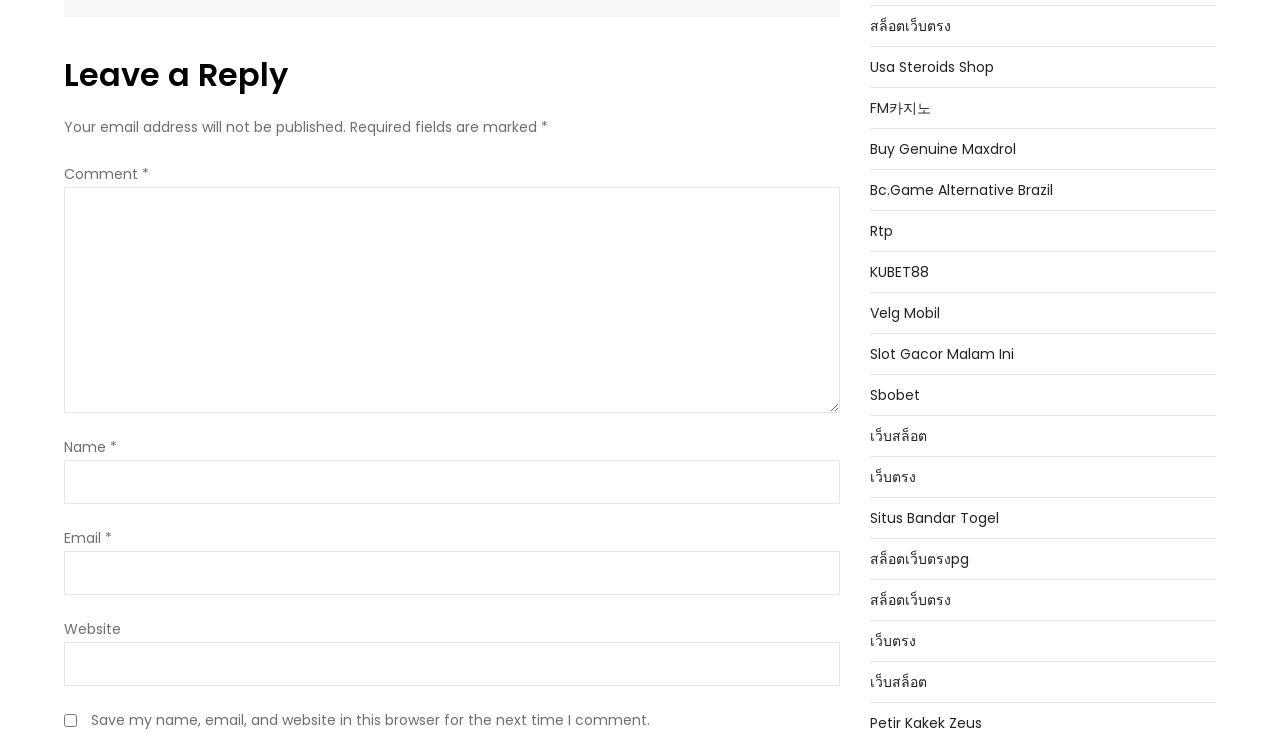What information is required to leave a comment? Please answer the question using a single word or phrase based on the image.

Name, email, and comment